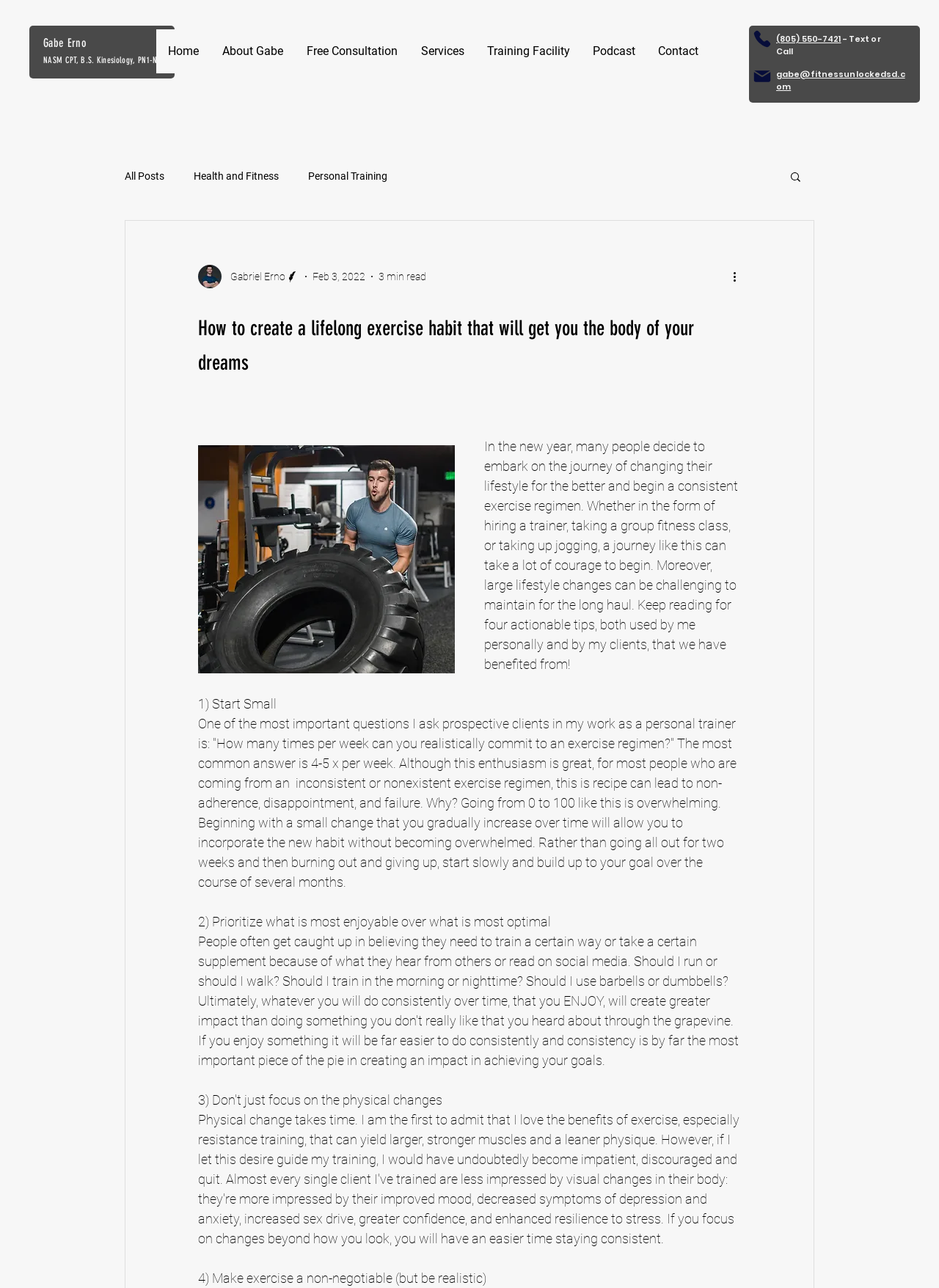Respond with a single word or phrase:
What is the phone number to contact?

(805) 550-7421